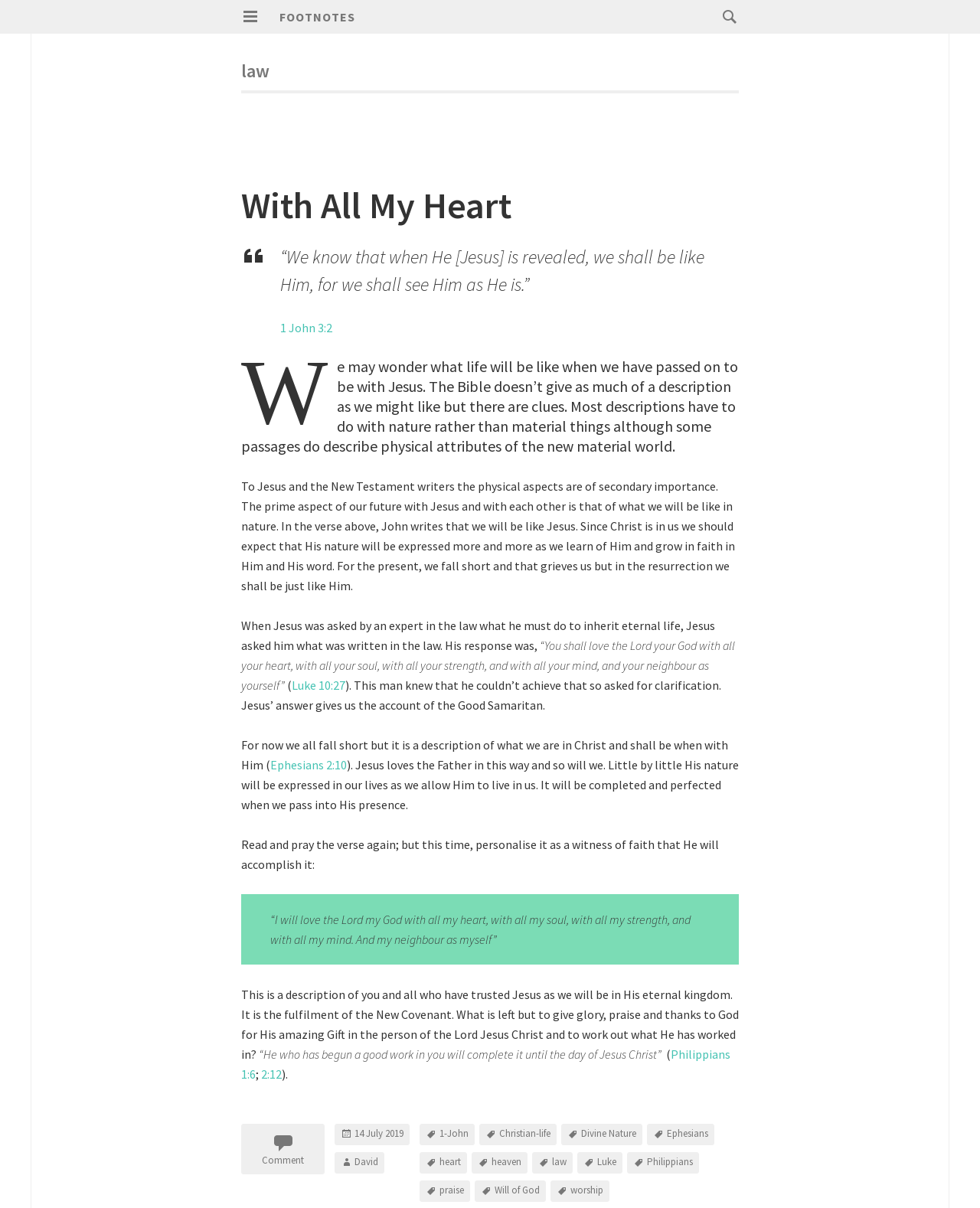Generate a comprehensive description of the webpage.

The webpage is about the topic of "law" and "Footnotes" with a focus on Christian faith and spirituality. At the top, there is a primary menu button and a heading that reads "FOOTNOTES". Below the heading, there is a search bar with a magnifying glass icon and a search box where users can input text.

The main content of the webpage is divided into sections, with headings and paragraphs of text. The first section has a heading "law" and a subheading "With All My Heart". Below the subheading, there is a blockquote with a biblical quote from 1 John 3:2. The quote is followed by a passage of text that discusses the nature of God and the importance of loving God with all one's heart, soul, strength, and mind.

The next section has a heading "We may wonder what life will be like when we have passed on to be with Jesus" and discusses the concept of eternal life and the nature of God. The text is interspersed with biblical quotes and references to various books of the Bible, including Luke and Ephesians.

Throughout the webpage, there are links to other related topics, such as "Christian-life", "Divine Nature", and "heaven". There are also links to specific Bible verses, such as Philippians 1:6 and 2:12. At the bottom of the webpage, there are links to comments, tags, and categories, as well as a timestamp indicating when the content was published.